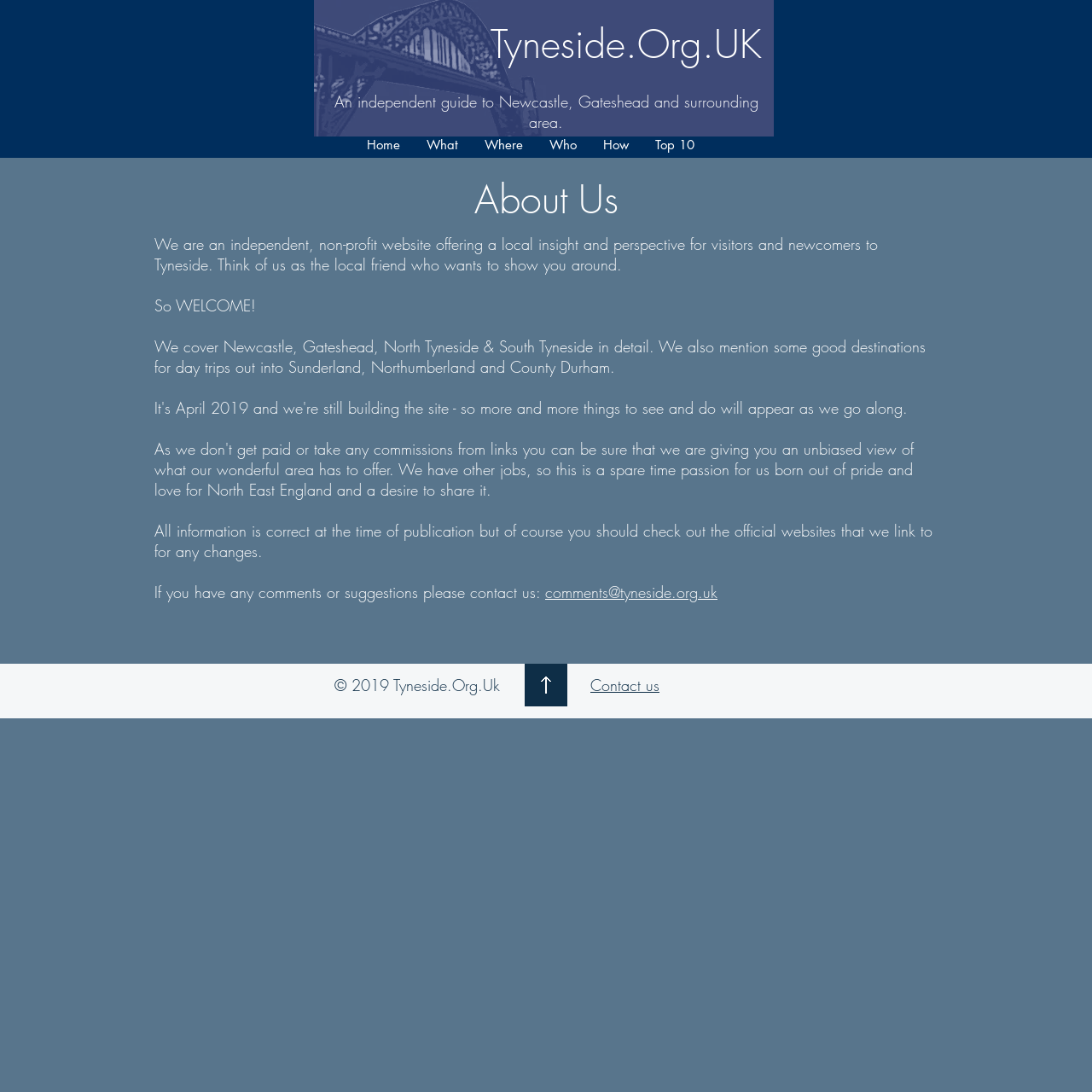Highlight the bounding box coordinates of the element that should be clicked to carry out the following instruction: "Contact us through email". The coordinates must be given as four float numbers ranging from 0 to 1, i.e., [left, top, right, bottom].

[0.499, 0.533, 0.657, 0.552]